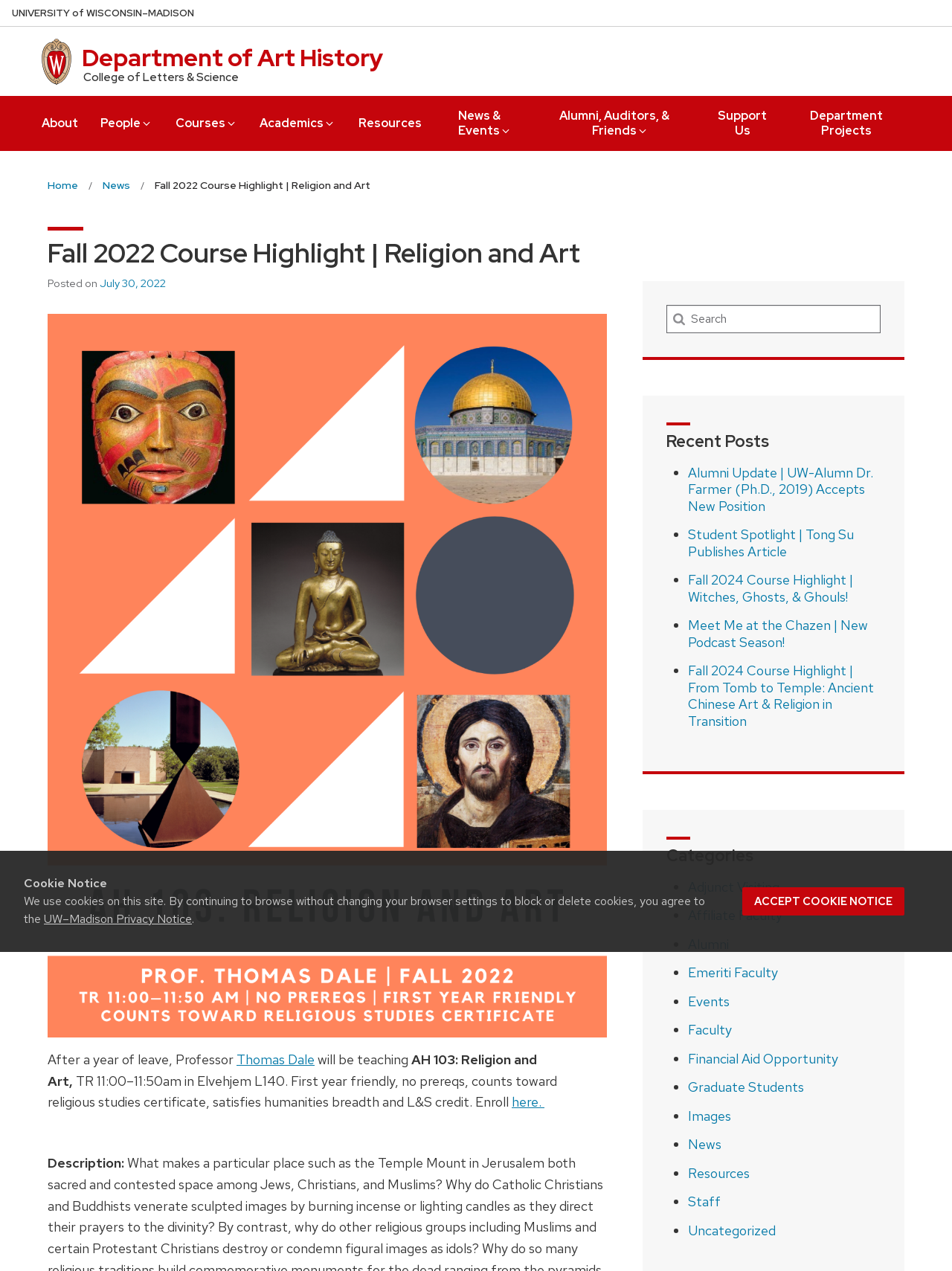What is the location of the course AH 103?
Please answer the question with as much detail as possible using the screenshot.

I found the answer by analyzing the text content of the webpage, specifically the section that describes the course highlight. The text mentions 'TR 11:00–11:50am in Elvehjem L140...'.